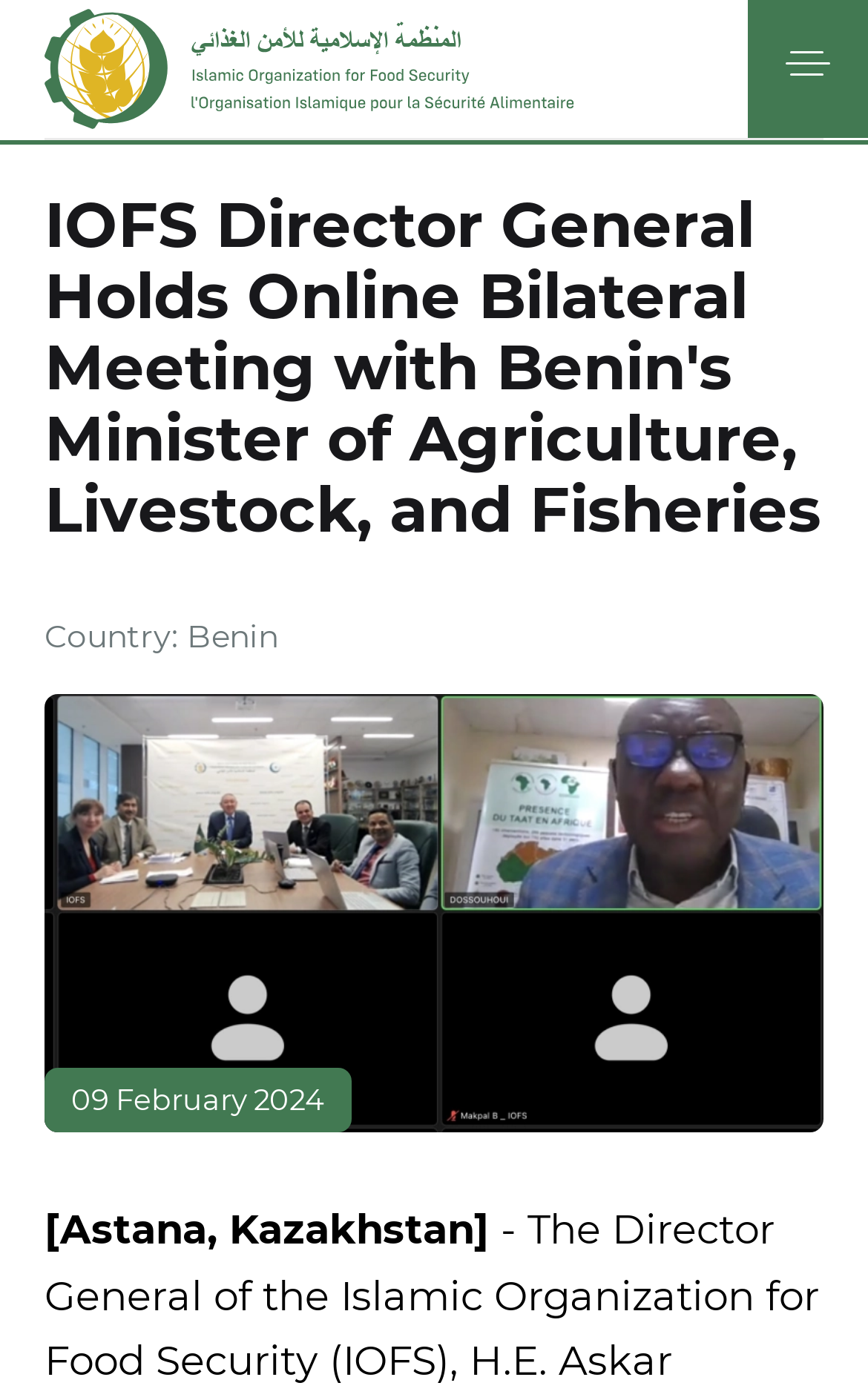Based on the image, please respond to the question with as much detail as possible:
What is the location of the meeting mentioned in the article?

The location of the meeting mentioned in the article can be found in the static text element '[Astana, Kazakhstan]' located at [0.051, 0.861, 0.564, 0.896]. This element is a child of the root element and is positioned below the date element.